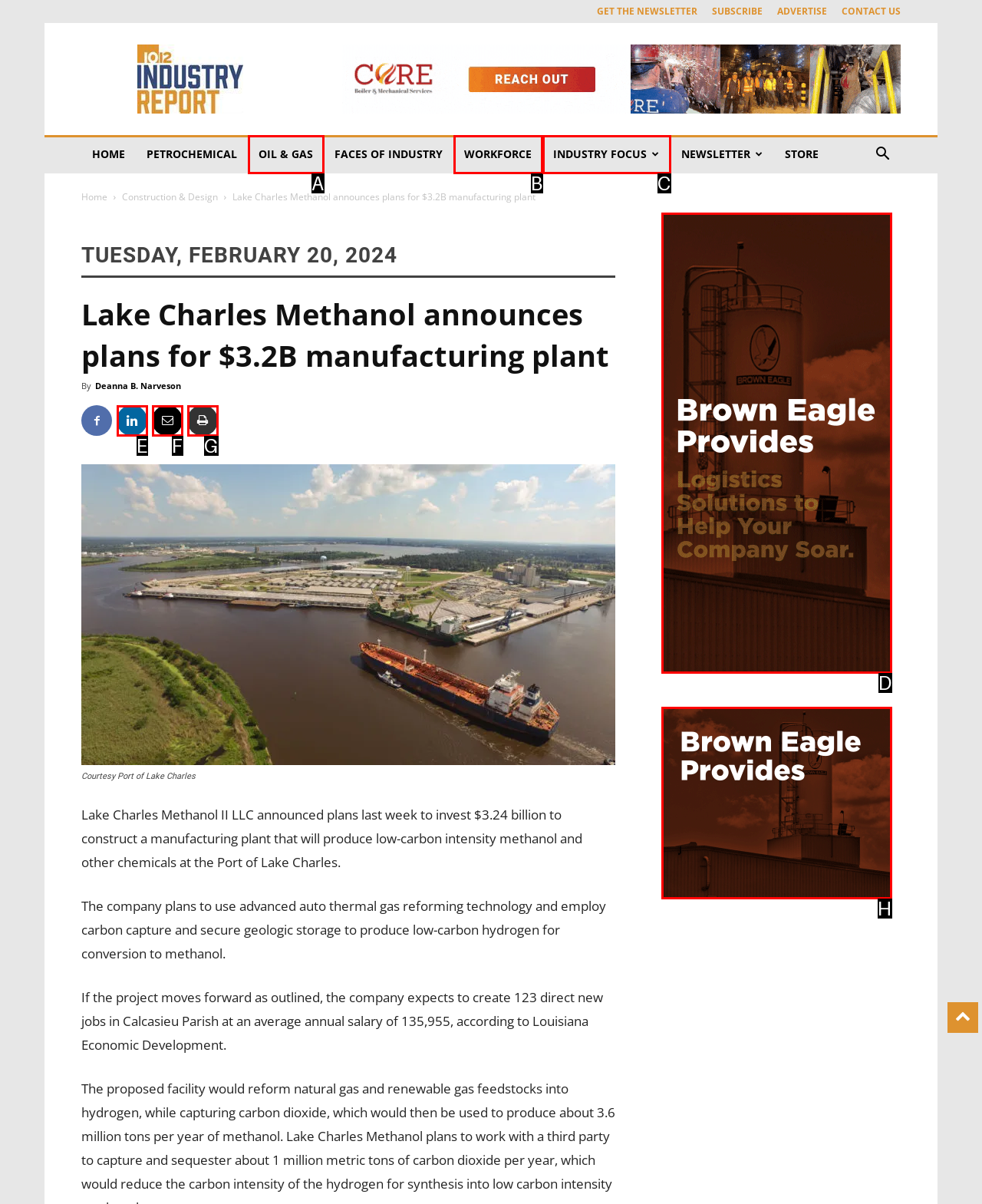Identify the option that best fits this description: Industry Focus
Answer with the appropriate letter directly.

C